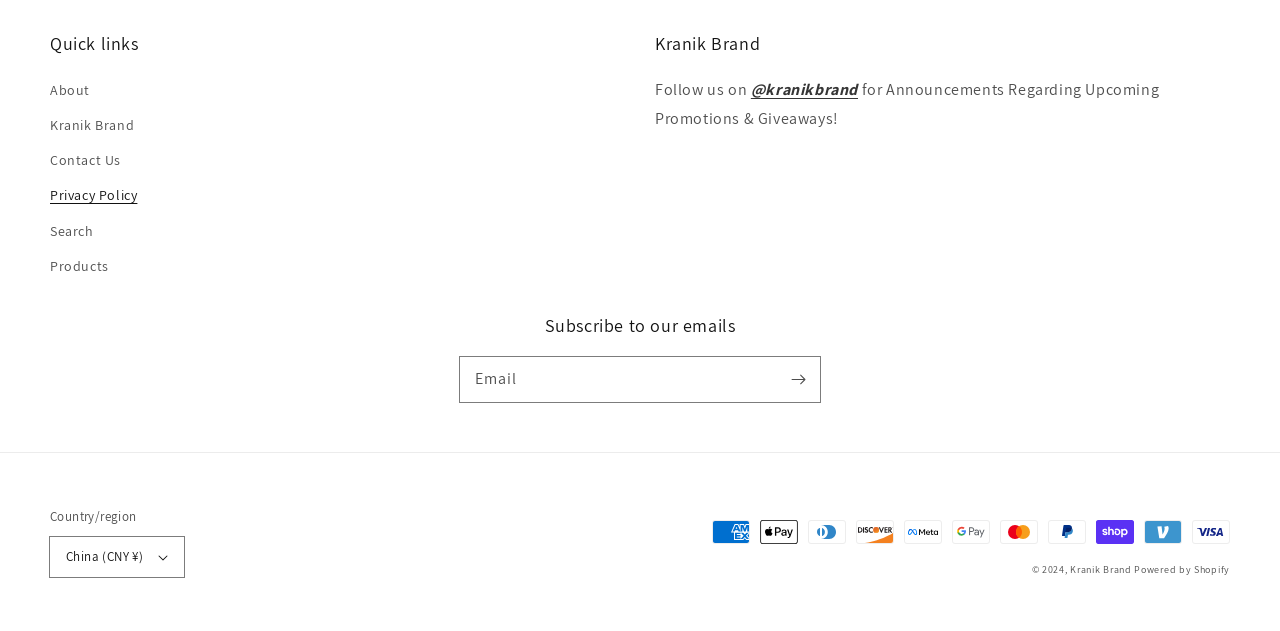Please determine the bounding box coordinates of the section I need to click to accomplish this instruction: "Follow us on @kranikbrand".

[0.587, 0.125, 0.67, 0.158]